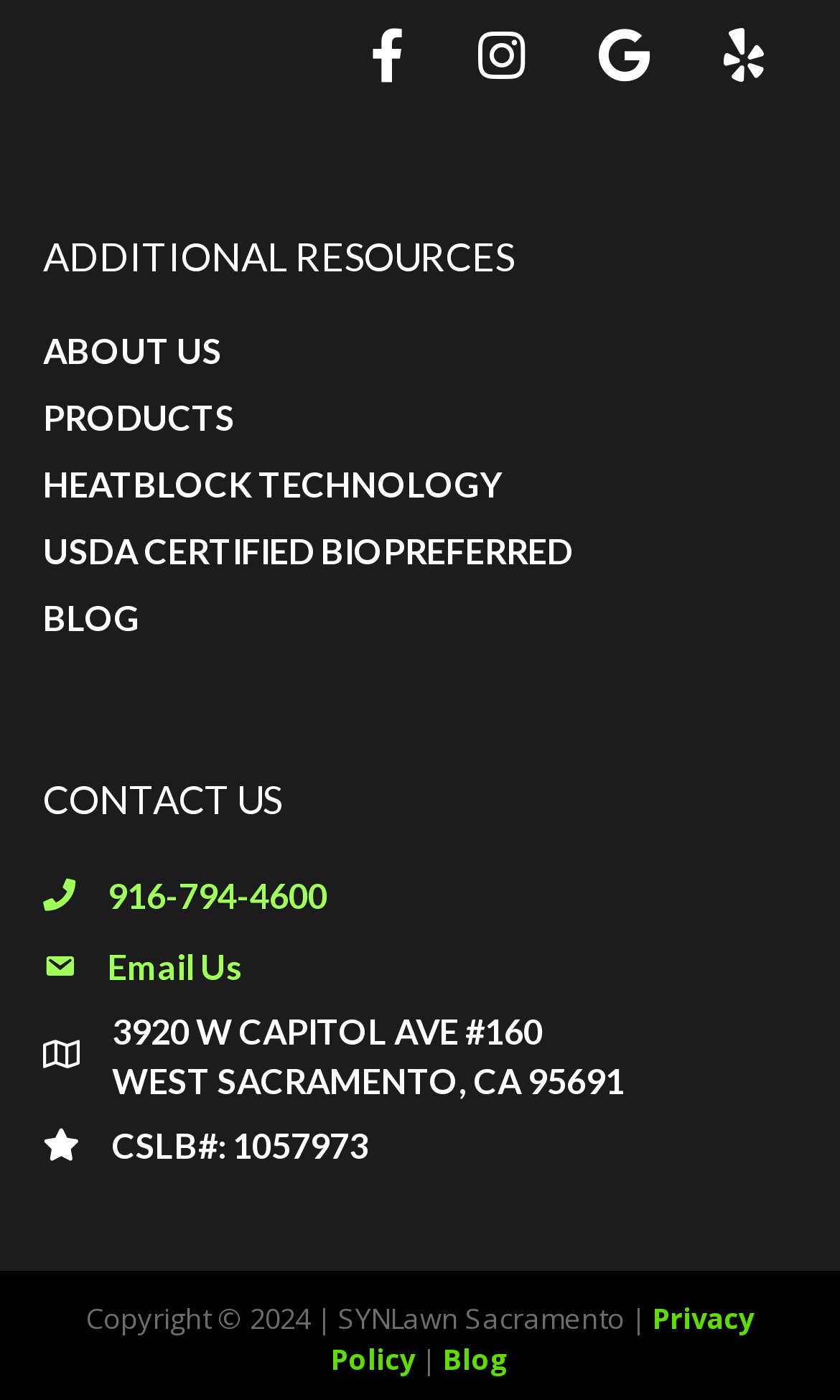Kindly provide the bounding box coordinates of the section you need to click on to fulfill the given instruction: "Click on ABOUT US".

[0.051, 0.223, 0.936, 0.263]